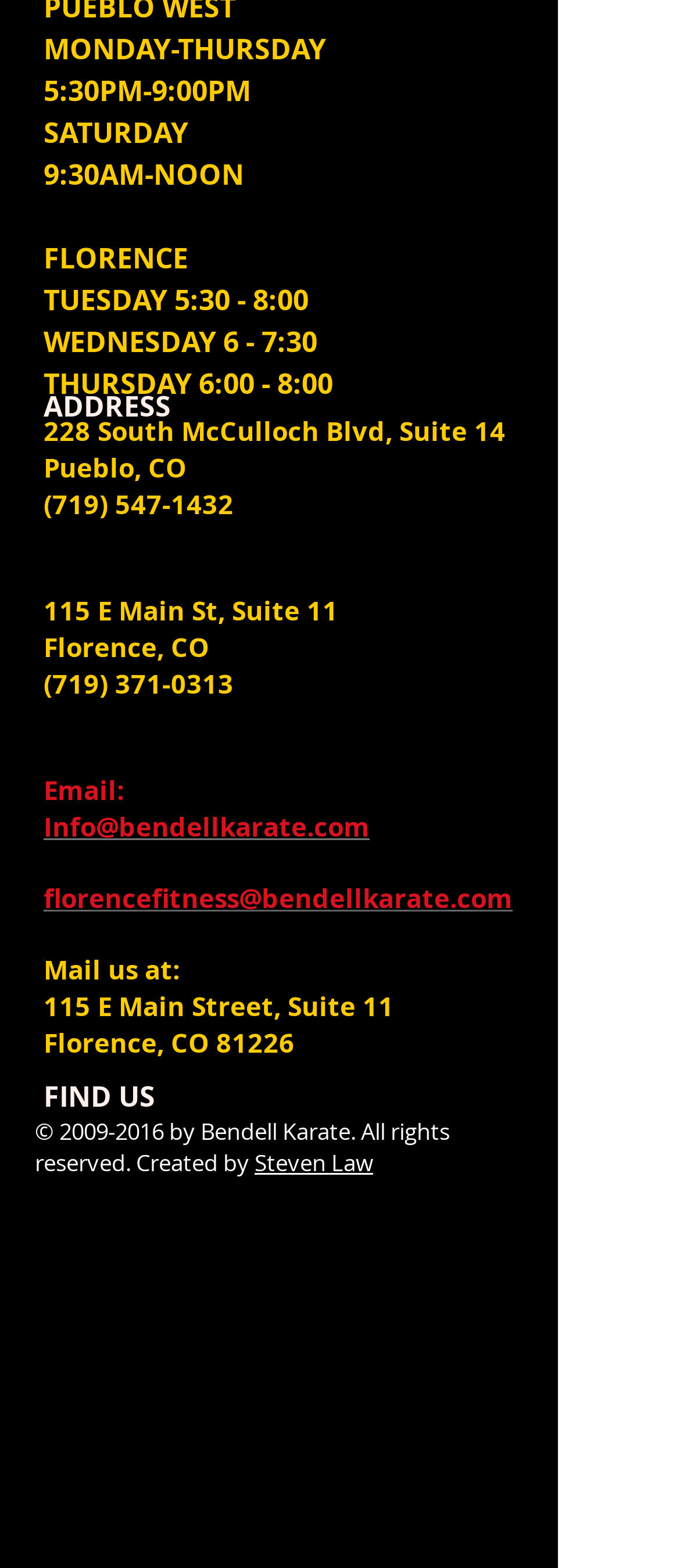Please determine the bounding box coordinates of the element's region to click in order to carry out the following instruction: "Call the phone number". The coordinates should be four float numbers between 0 and 1, i.e., [left, top, right, bottom].

[0.064, 0.31, 0.344, 0.334]